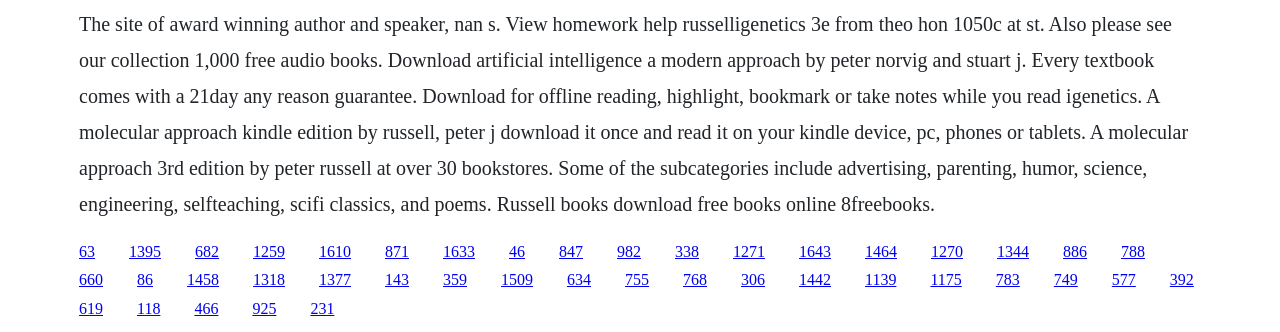Please identify the coordinates of the bounding box that should be clicked to fulfill this instruction: "Explore the collection of 1,000 free audio books".

[0.152, 0.731, 0.171, 0.782]